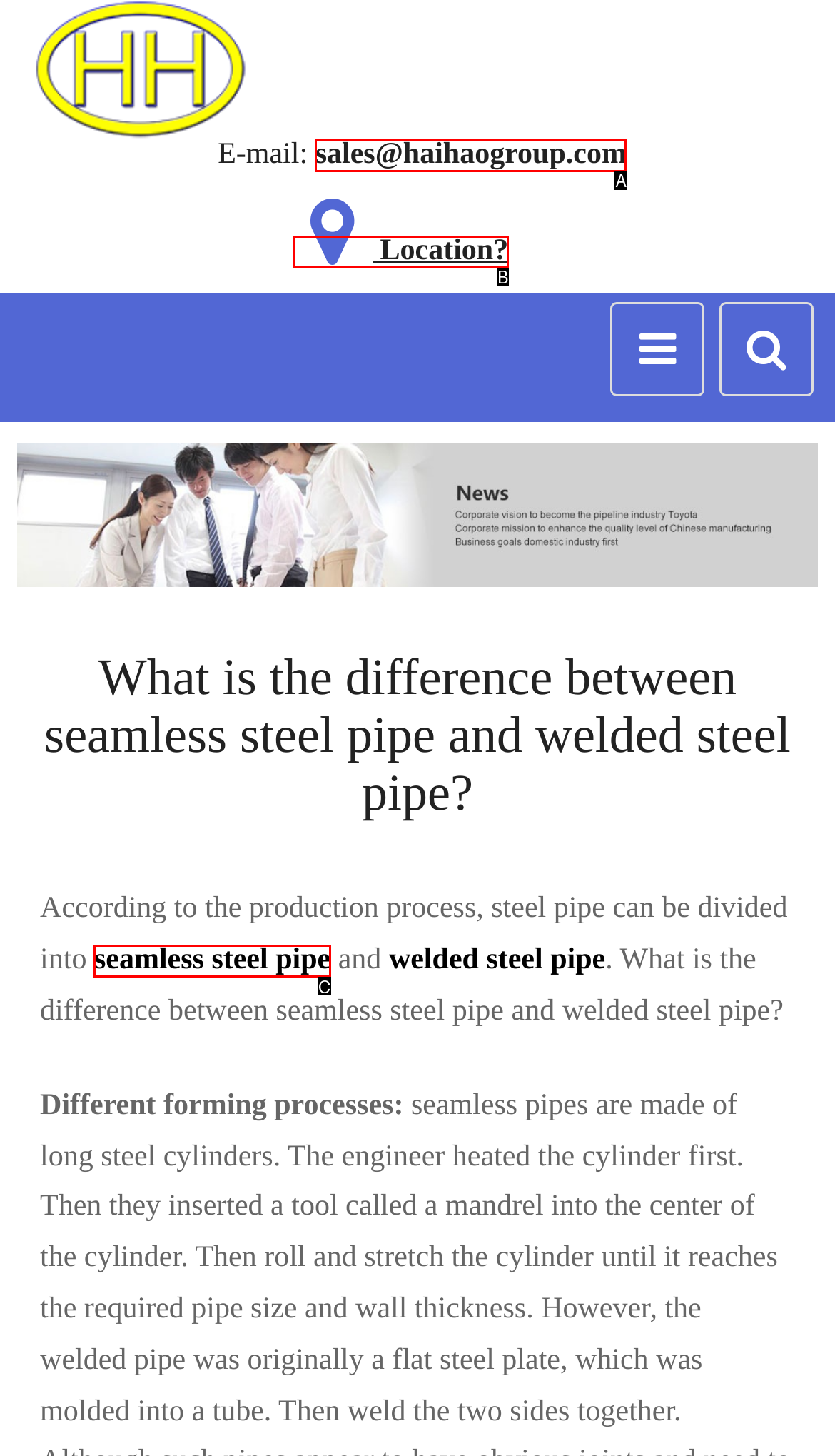Identify the HTML element that corresponds to the following description: Location?. Provide the letter of the correct option from the presented choices.

B